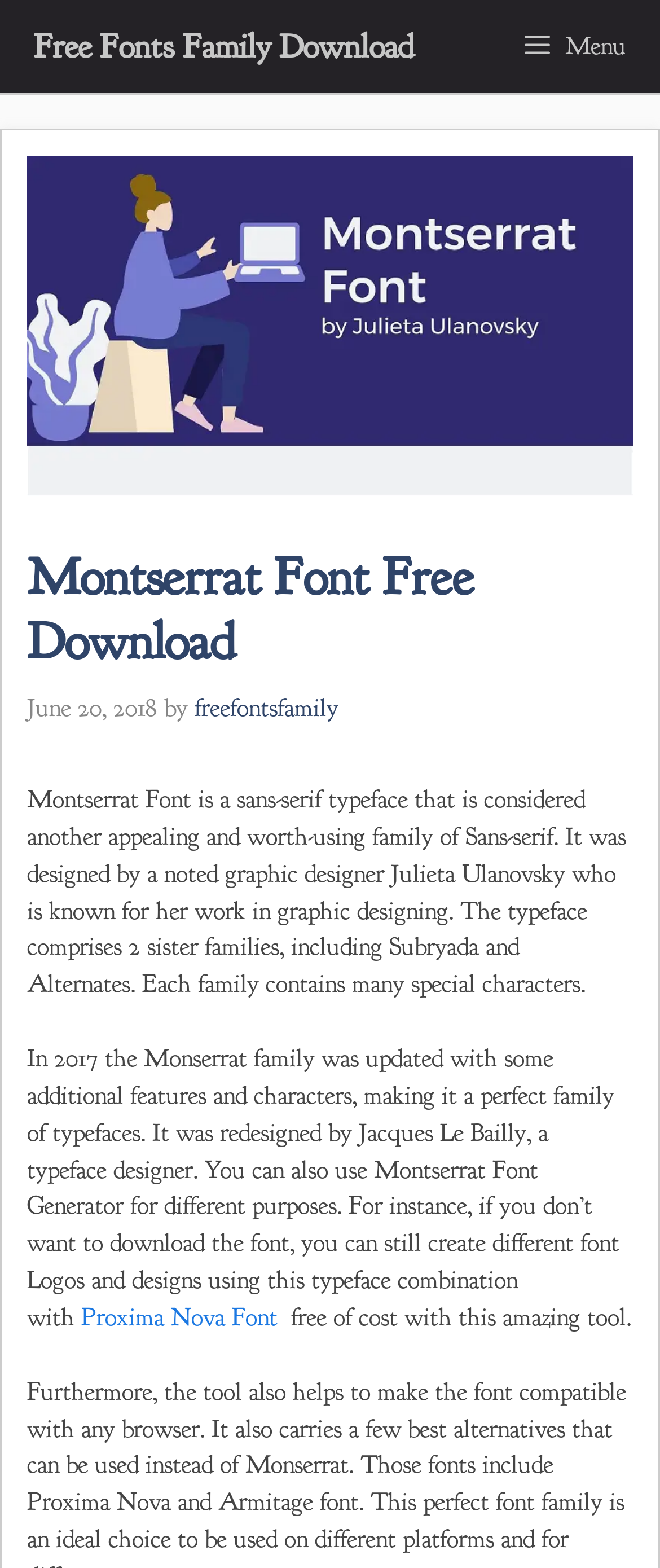Given the webpage screenshot, identify the bounding box of the UI element that matches this description: "Proxima Nova Font".

[0.123, 0.83, 0.421, 0.85]